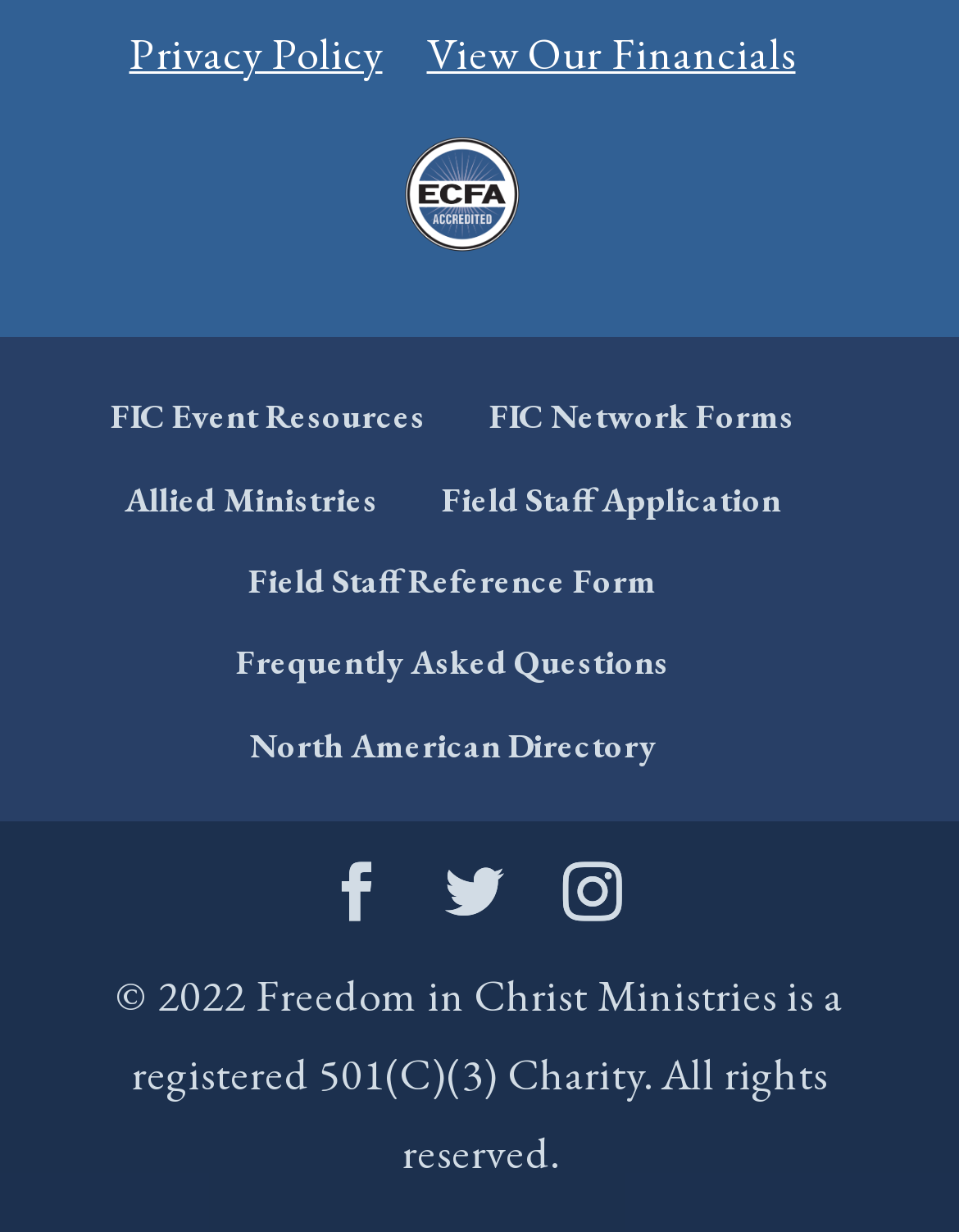Can you find the bounding box coordinates of the area I should click to execute the following instruction: "Apply to be a field staff"?

[0.46, 0.386, 0.814, 0.422]